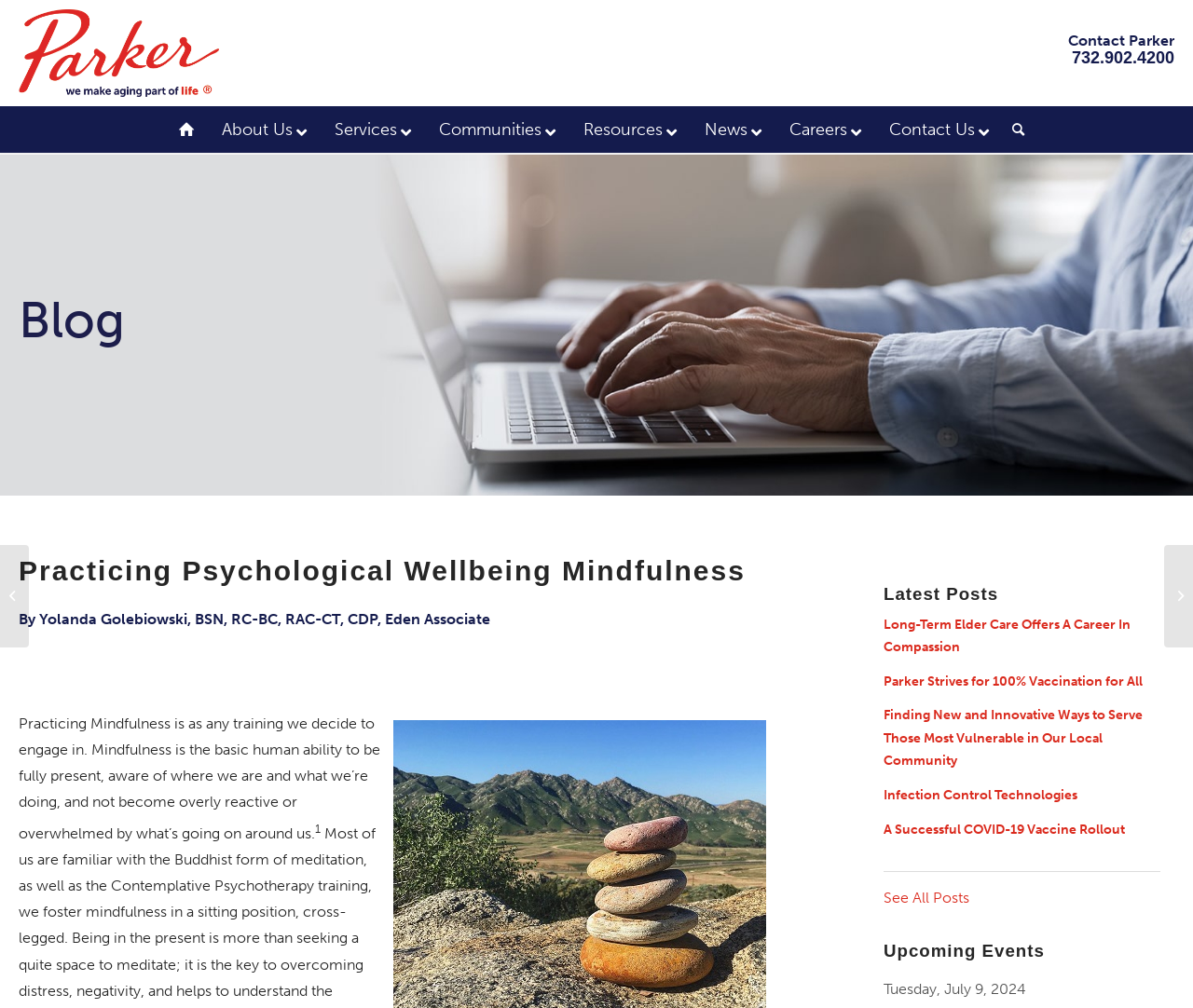Please indicate the bounding box coordinates of the element's region to be clicked to achieve the instruction: "Search for something". Provide the coordinates as four float numbers between 0 and 1, i.e., [left, top, right, bottom].

[0.836, 0.105, 0.858, 0.156]